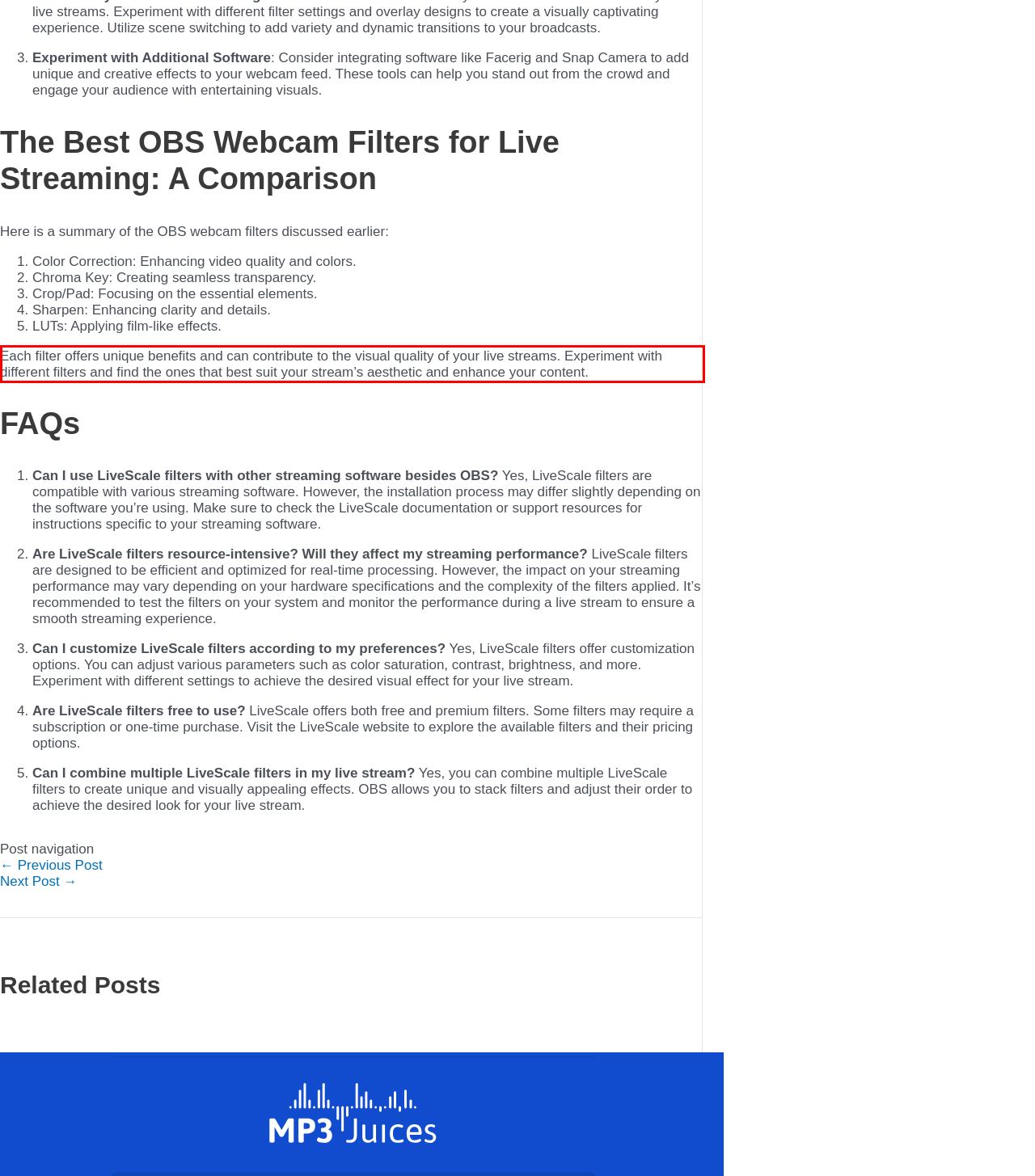Within the screenshot of the webpage, locate the red bounding box and use OCR to identify and provide the text content inside it.

Each filter offers unique benefits and can contribute to the visual quality of your live streams. Experiment with different filters and find the ones that best suit your stream’s aesthetic and enhance your content.